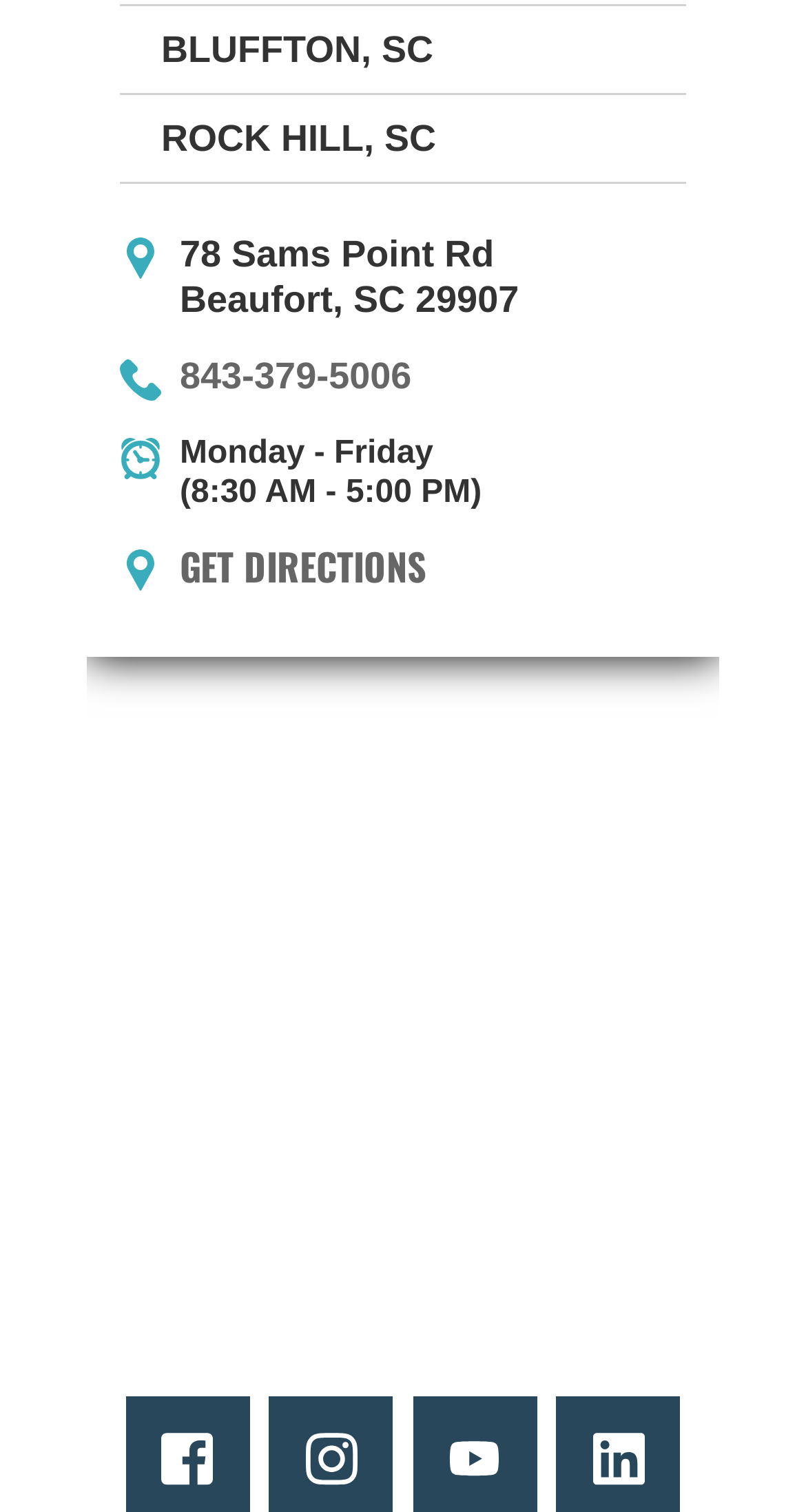What are the hours of operation for the Bluffton location?
Identify the answer in the screenshot and reply with a single word or phrase.

Monday - Friday (8:30 AM - 5:00 PM)